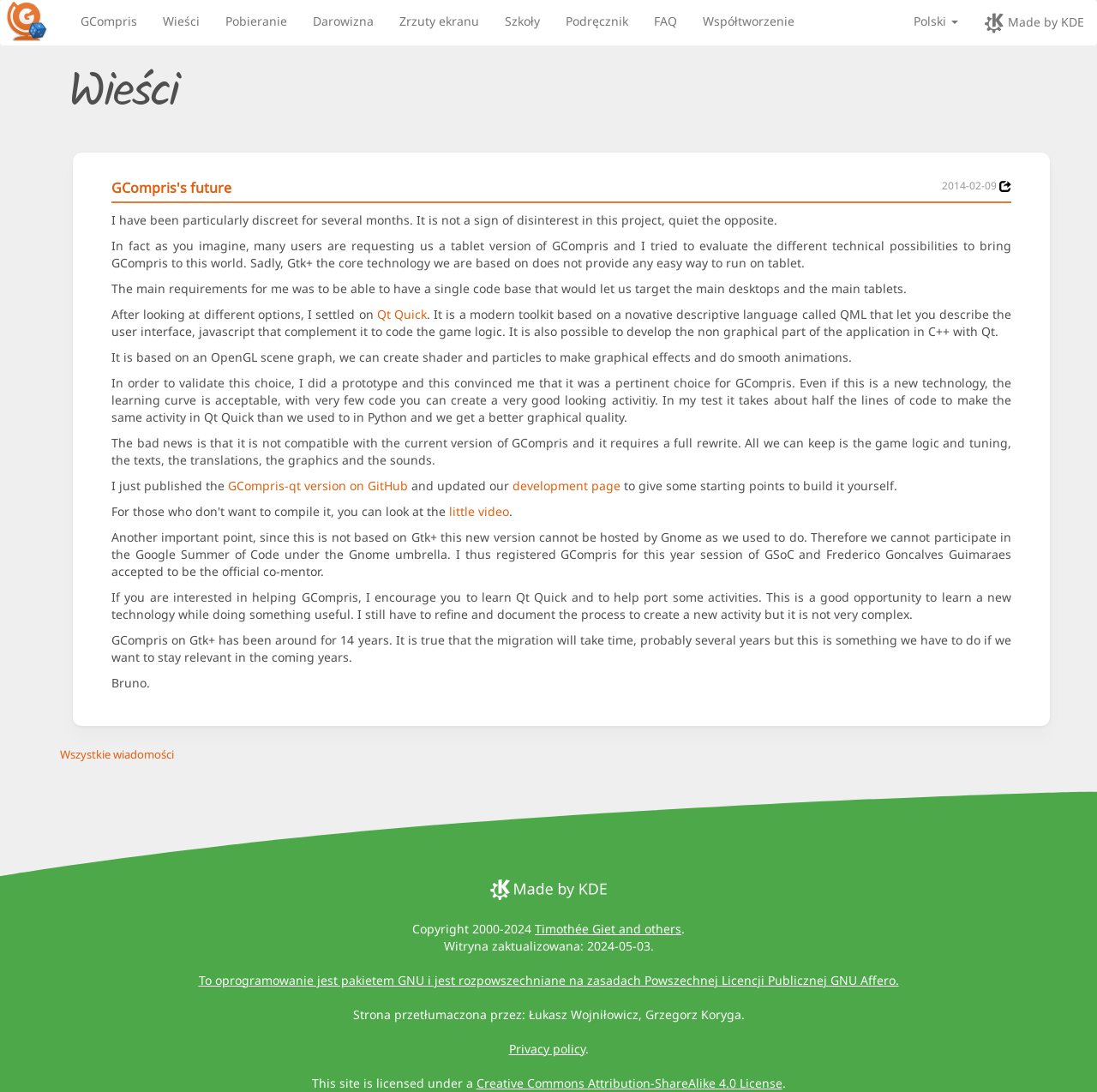Identify the bounding box coordinates of the clickable region to carry out the given instruction: "Learn about GCompris's future".

[0.102, 0.163, 0.211, 0.18]